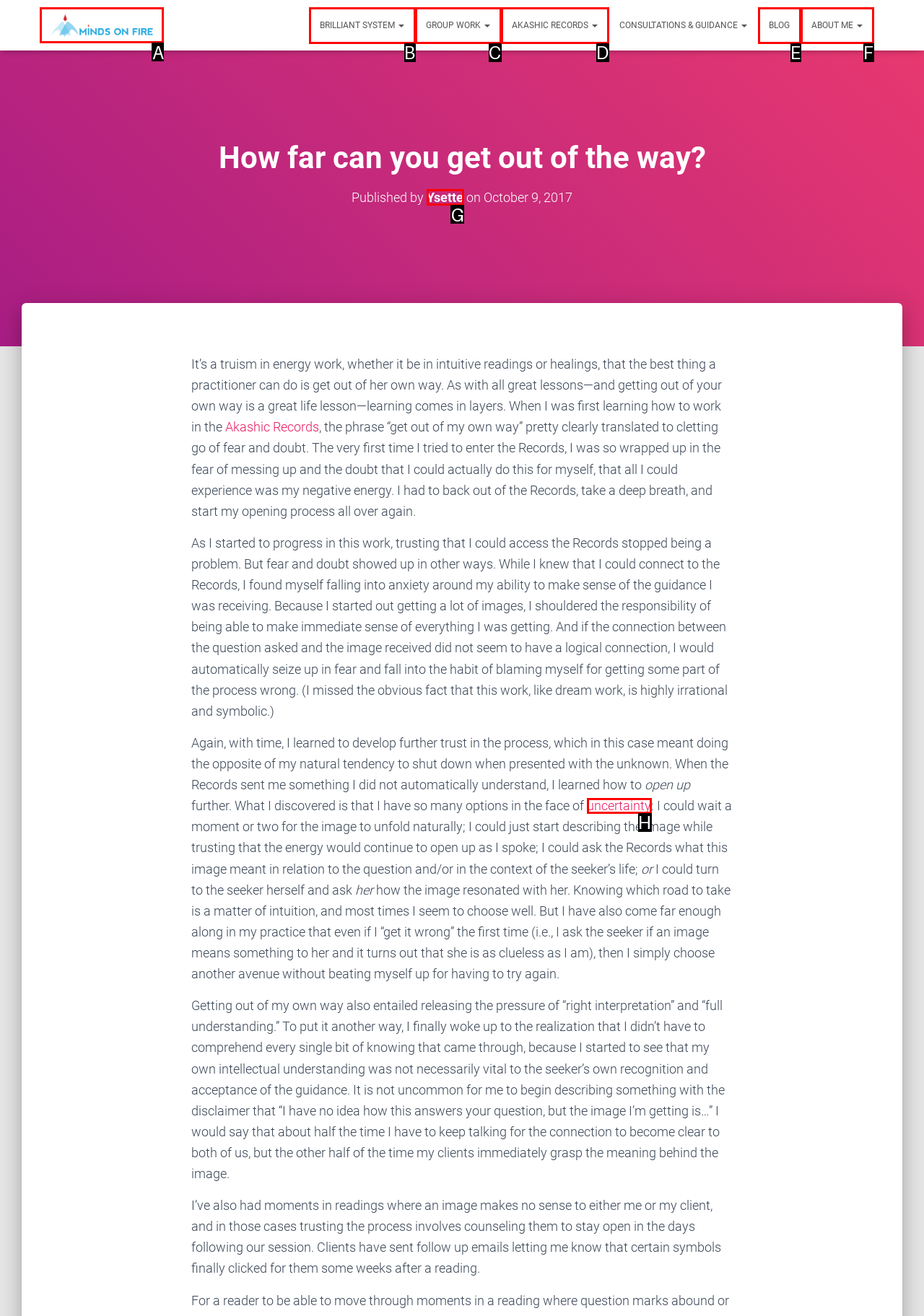Identify the letter of the UI element you should interact with to perform the task: View online pharmacy
Reply with the appropriate letter of the option.

None